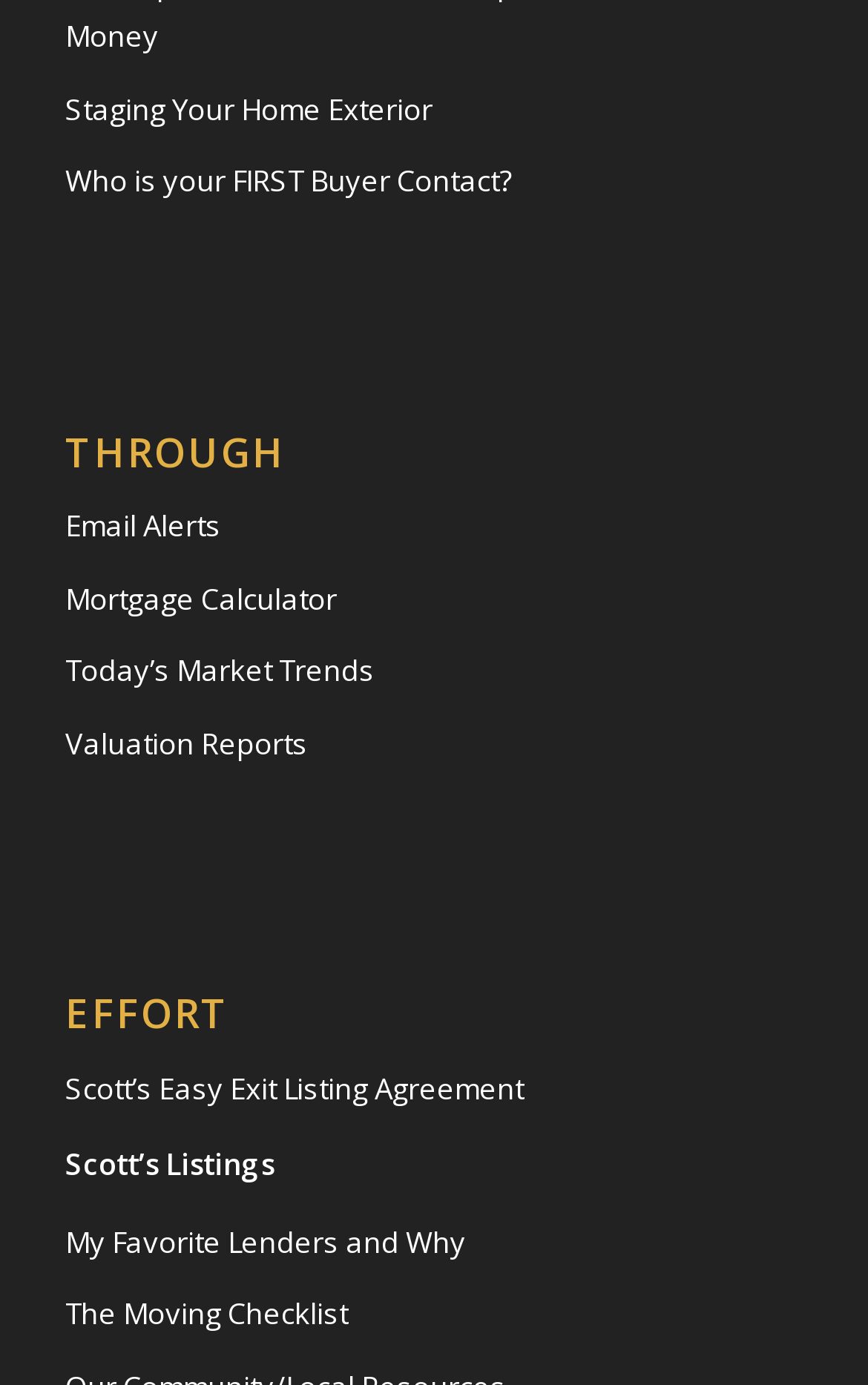Please identify the coordinates of the bounding box that should be clicked to fulfill this instruction: "View staging your home exterior".

[0.075, 0.054, 0.925, 0.106]